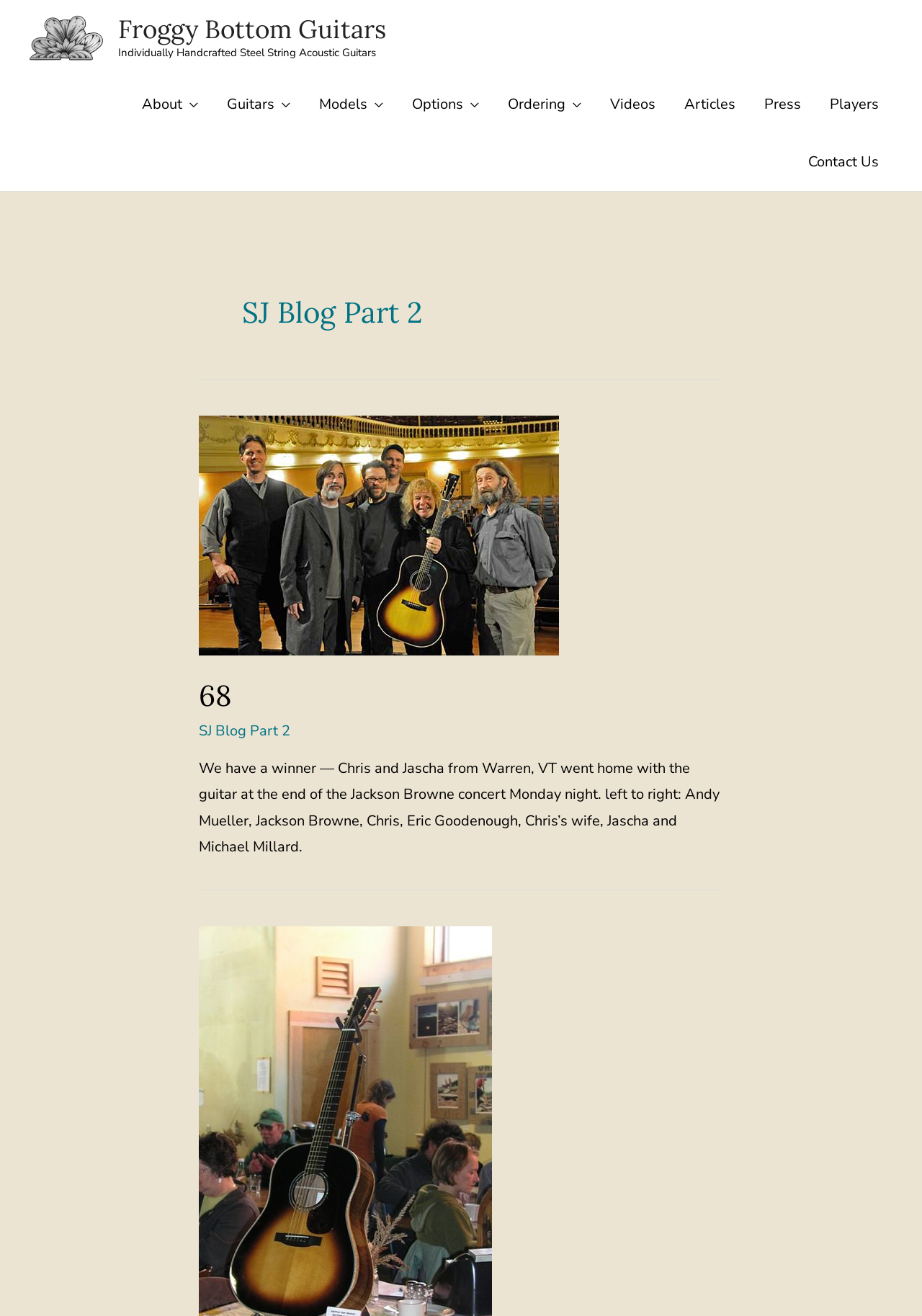Please respond in a single word or phrase: 
Who won the guitar at the Jackson Browne concert?

Chris and Jascha